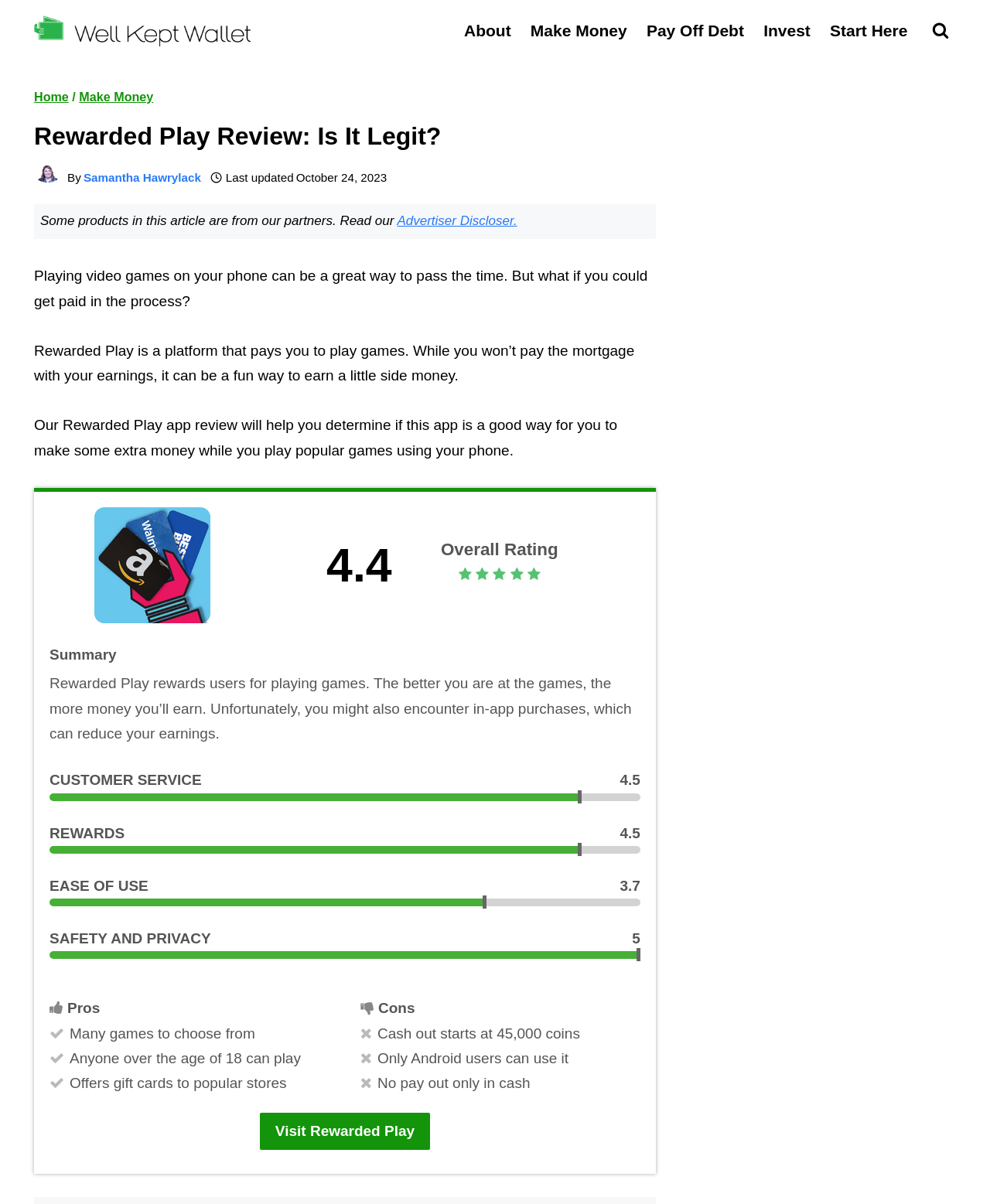Examine the image carefully and respond to the question with a detailed answer: 
Who is the author of this review?

I found the author's name by looking at the section with the author's image and saw that it is linked to the text 'Samantha Hawrylack'.